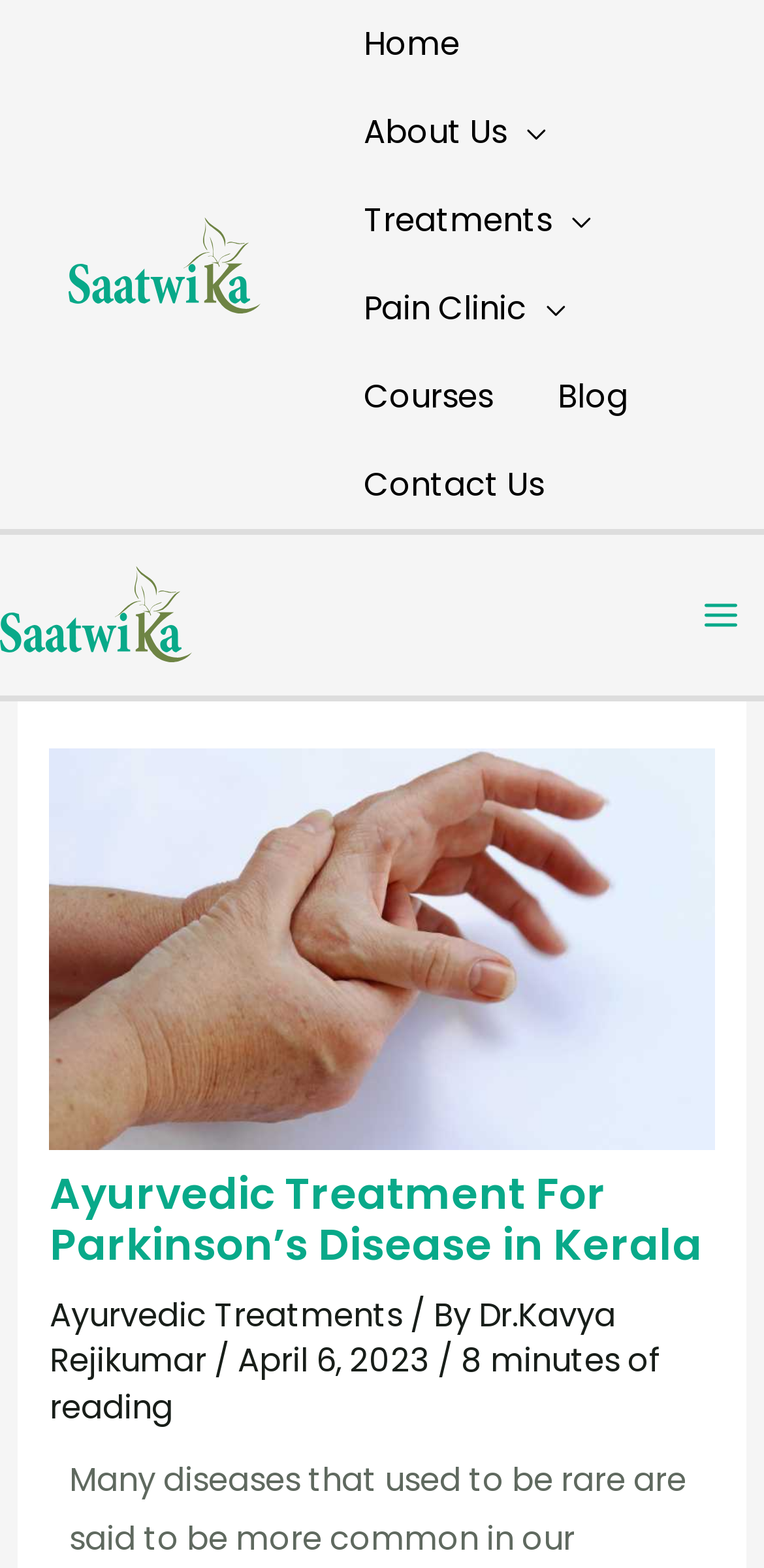Find and specify the bounding box coordinates that correspond to the clickable region for the instruction: "Open navigation menu".

None